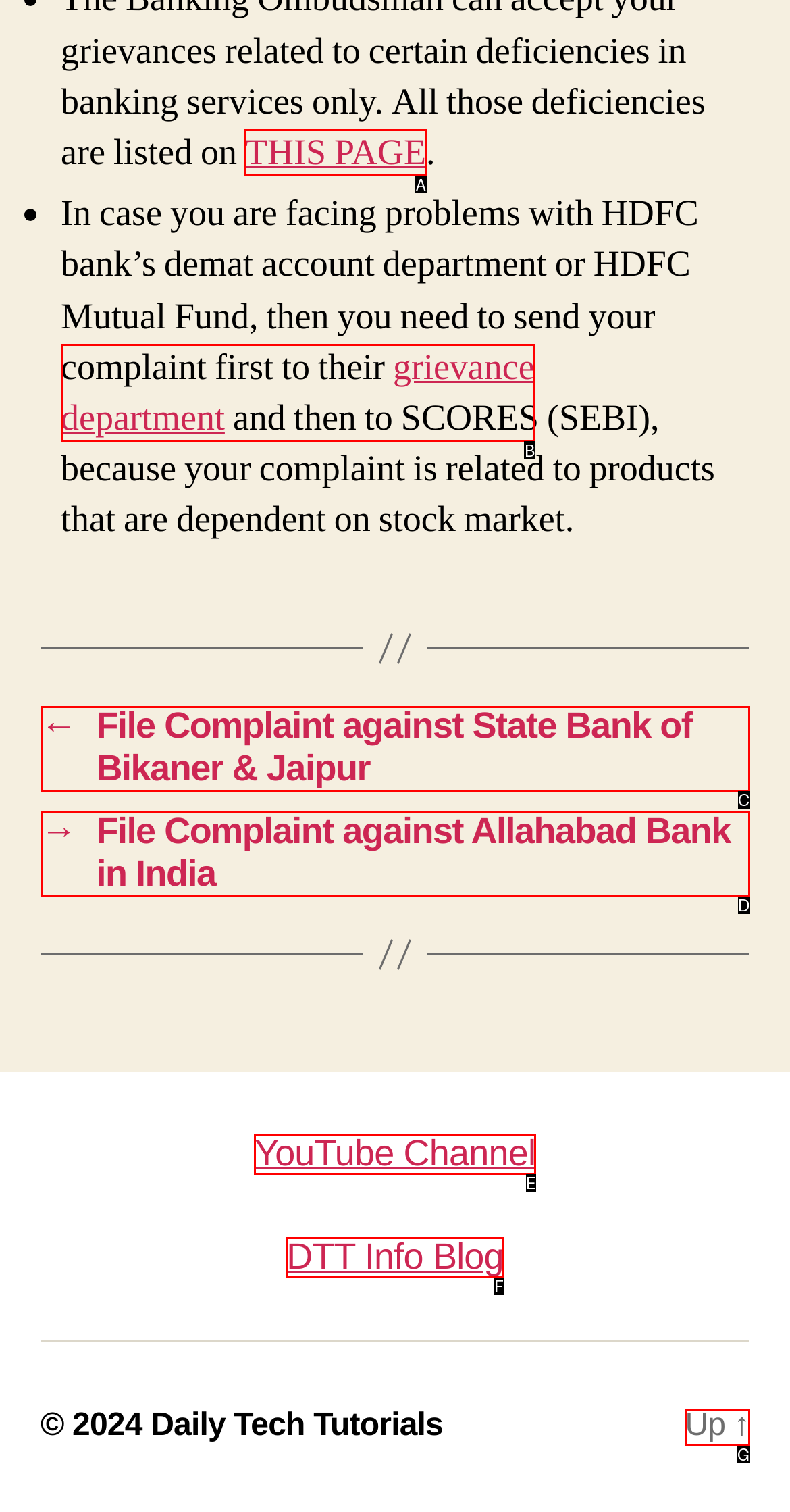Find the HTML element that matches the description: grievance department
Respond with the corresponding letter from the choices provided.

B